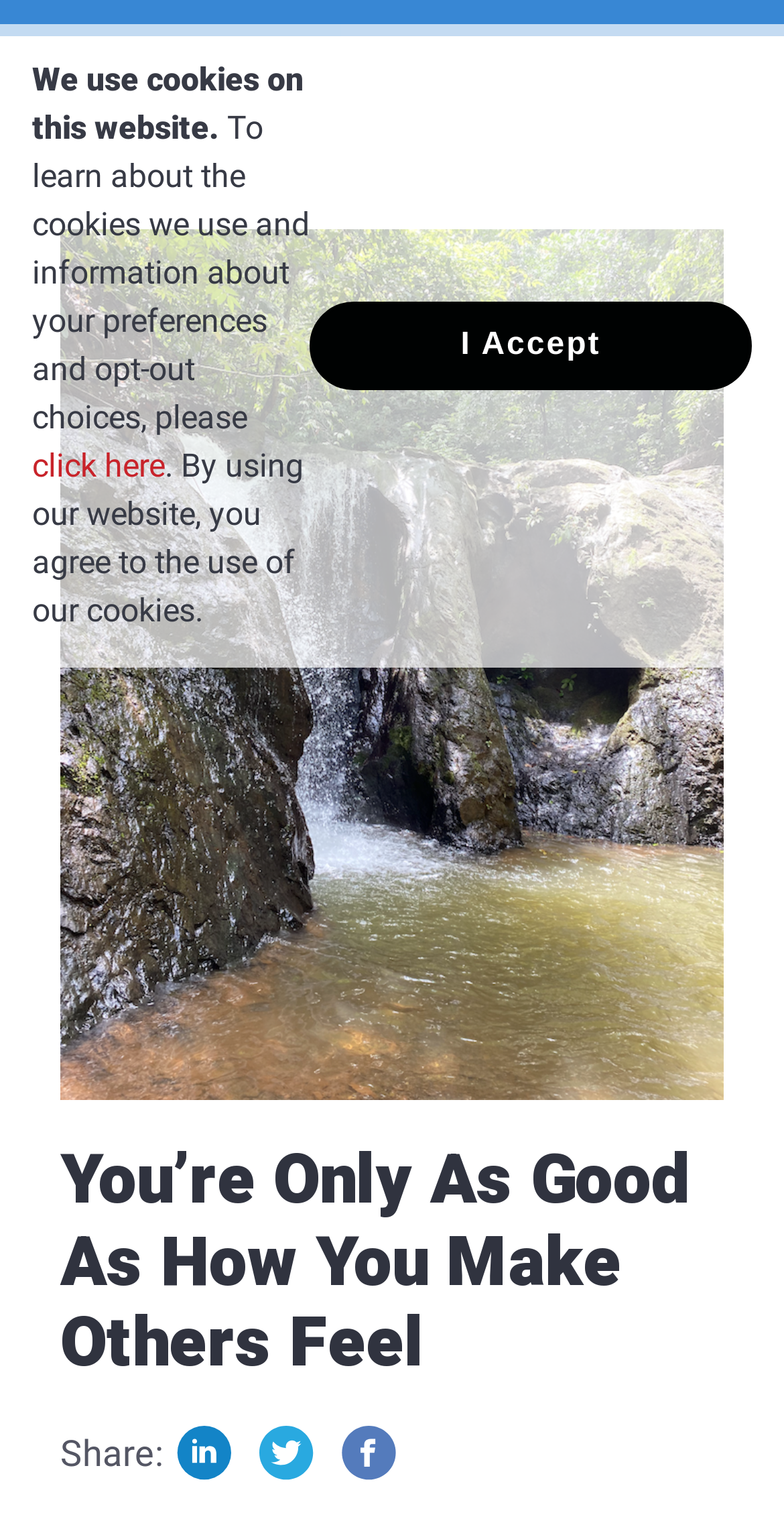Identify the bounding box for the UI element described as: "parent_node: Share:". Ensure the coordinates are four float numbers between 0 and 1, formatted as [left, top, right, bottom].

[0.331, 0.937, 0.4, 0.981]